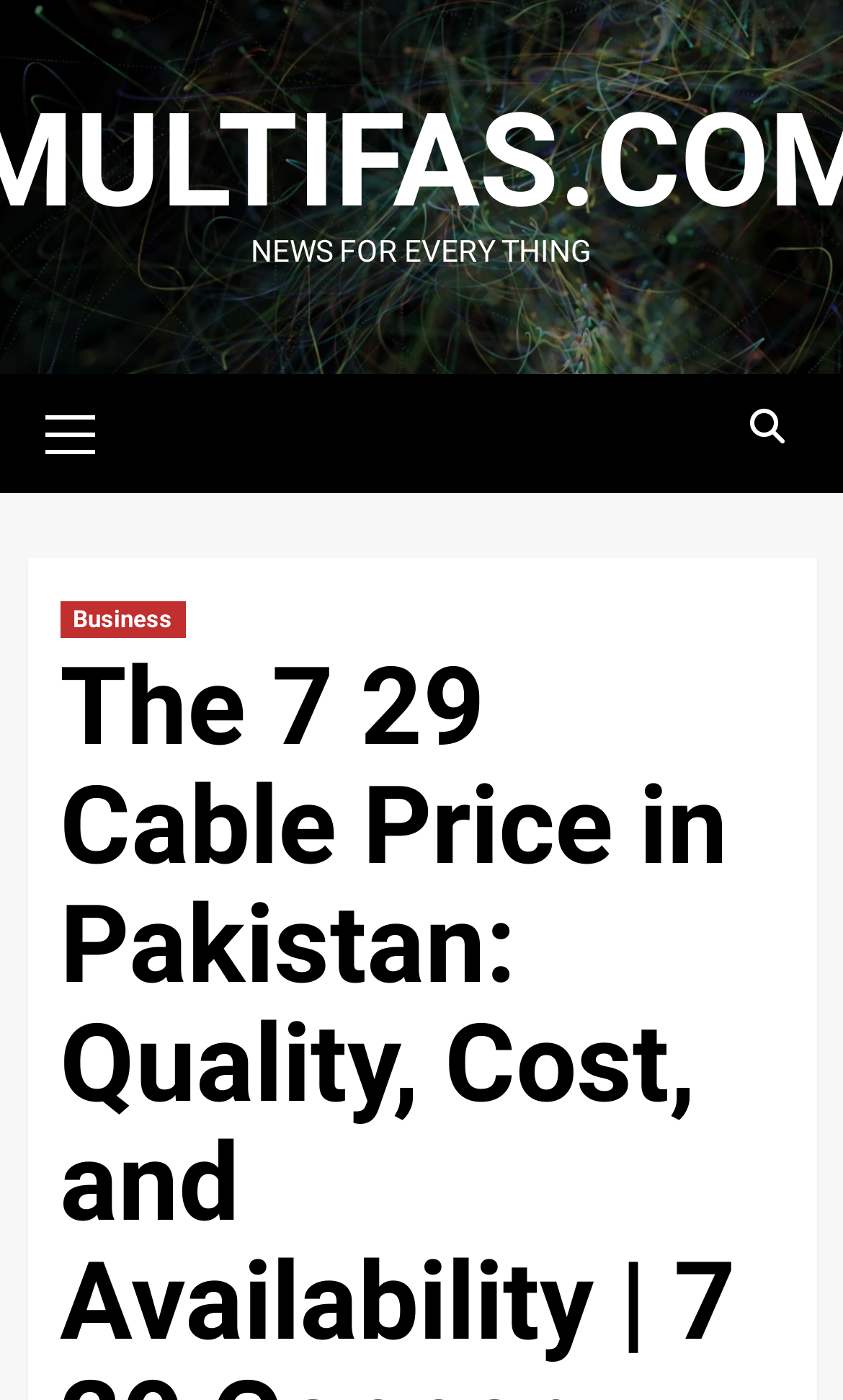Please find and report the primary heading text from the webpage.

The 7 29 Cable Price in Pakistan: Quality, Cost, and Availability | 7 29 Copper Wire Price in Pakistan